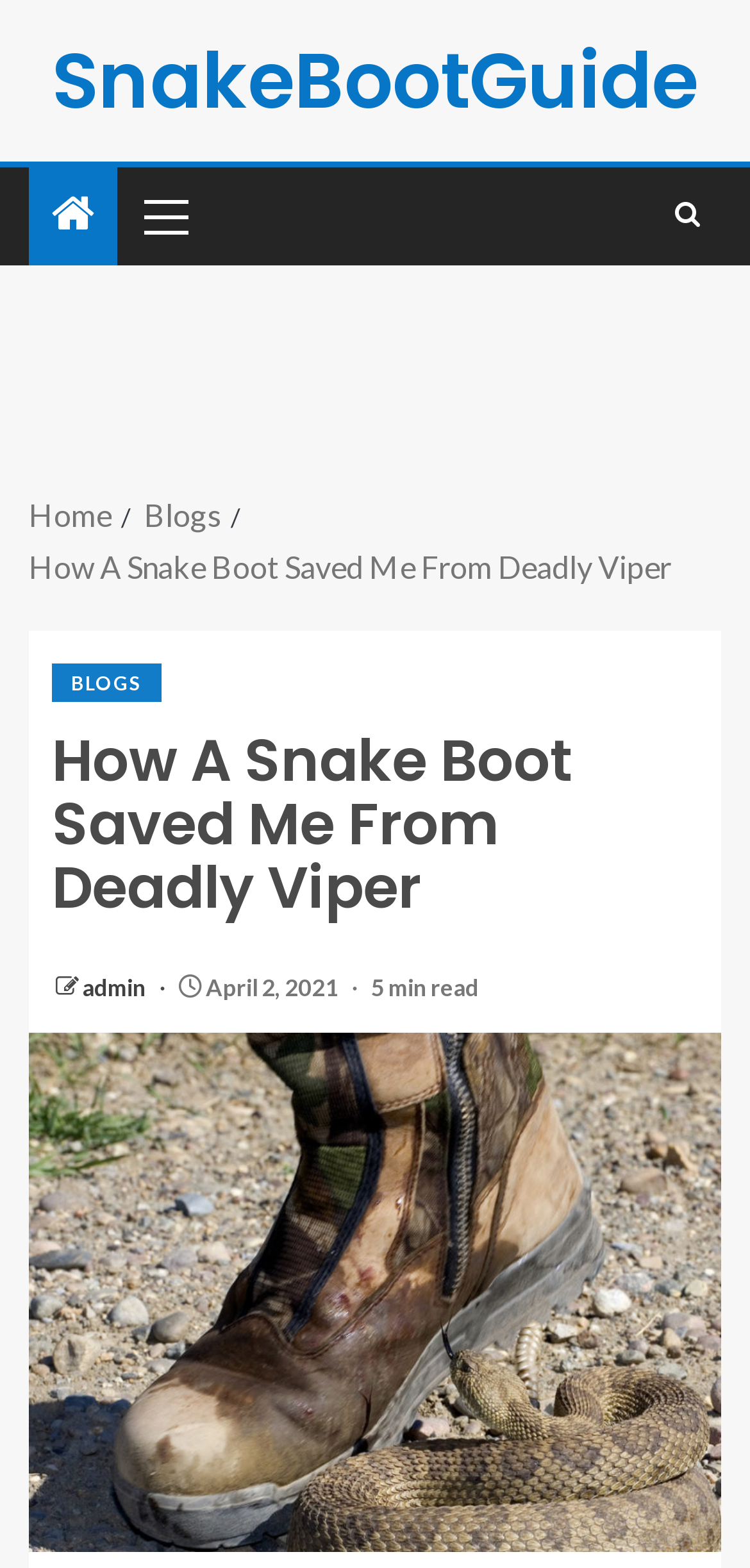Bounding box coordinates are specified in the format (top-left x, top-left y, bottom-right x, bottom-right y). All values are floating point numbers bounded between 0 and 1. Please provide the bounding box coordinate of the region this sentence describes: Topical Outlines

None